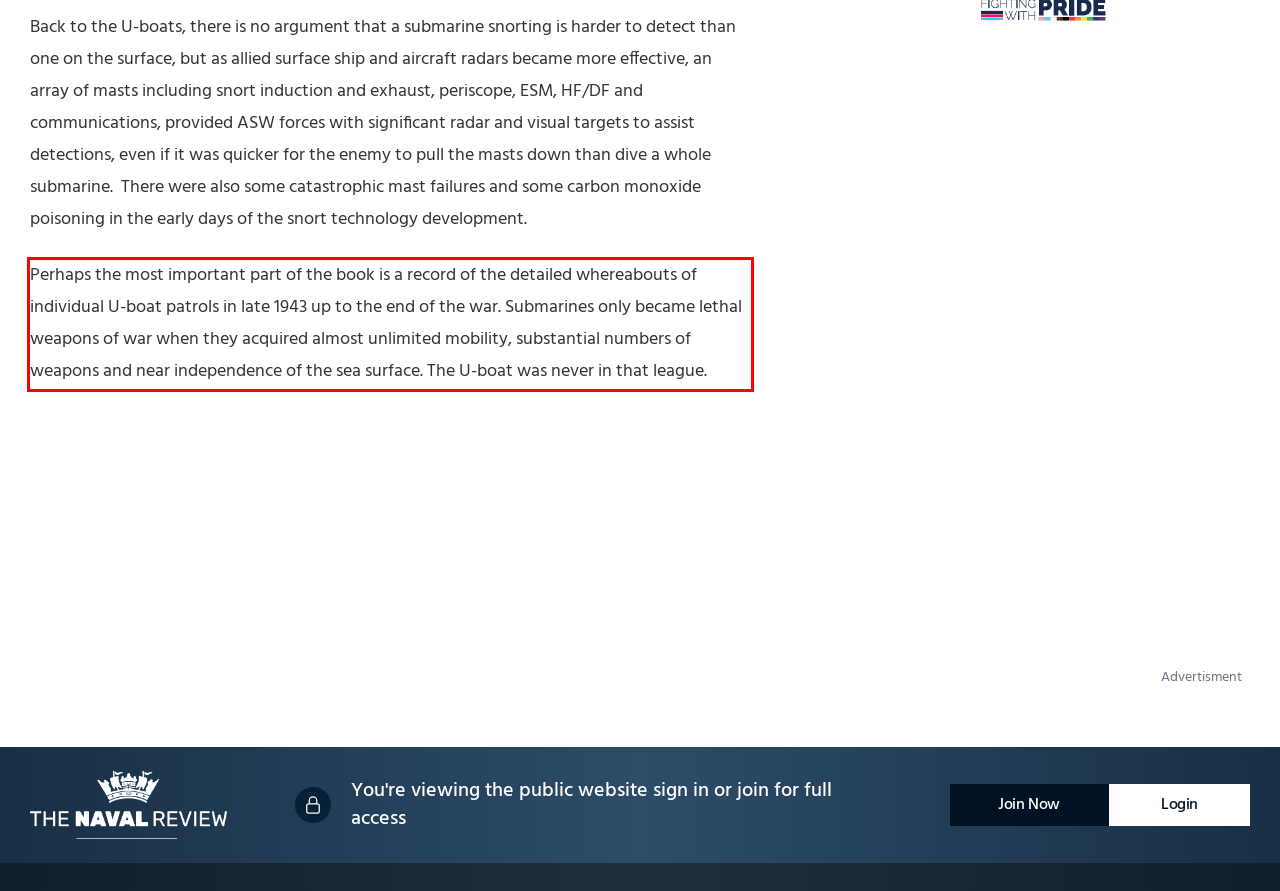Review the webpage screenshot provided, and perform OCR to extract the text from the red bounding box.

Perhaps the most important part of the book is a record of the detailed whereabouts of individual U-boat patrols in late 1943 up to the end of the war. Submarines only became lethal weapons of war when they acquired almost unlimited mobility, substantial numbers of weapons and near independence of the sea surface. The U-boat was never in that league.